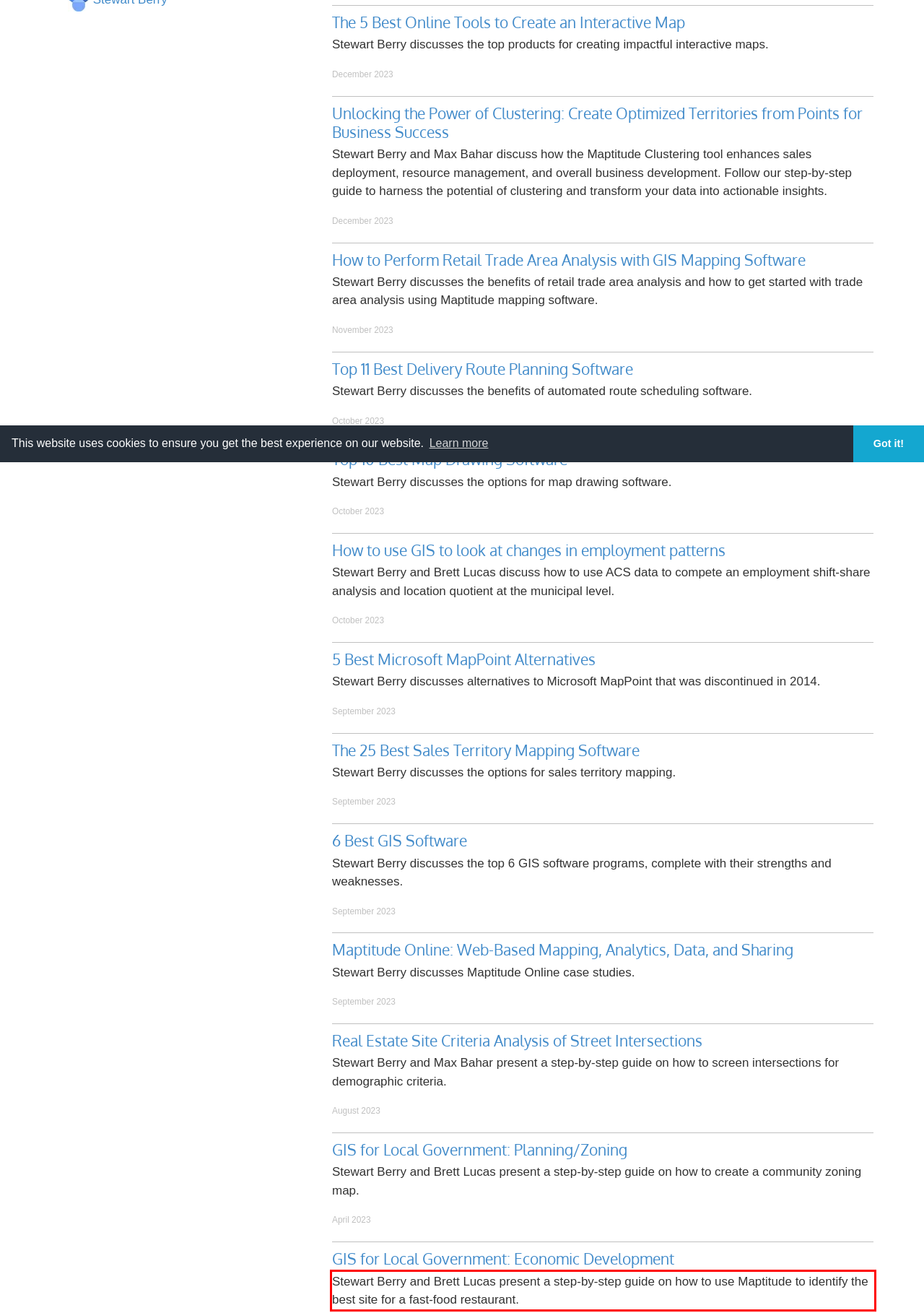Please extract the text content from the UI element enclosed by the red rectangle in the screenshot.

Stewart Berry and Brett Lucas present a step-by-step guide on how to use Maptitude to identify the best site for a fast-food restaurant.